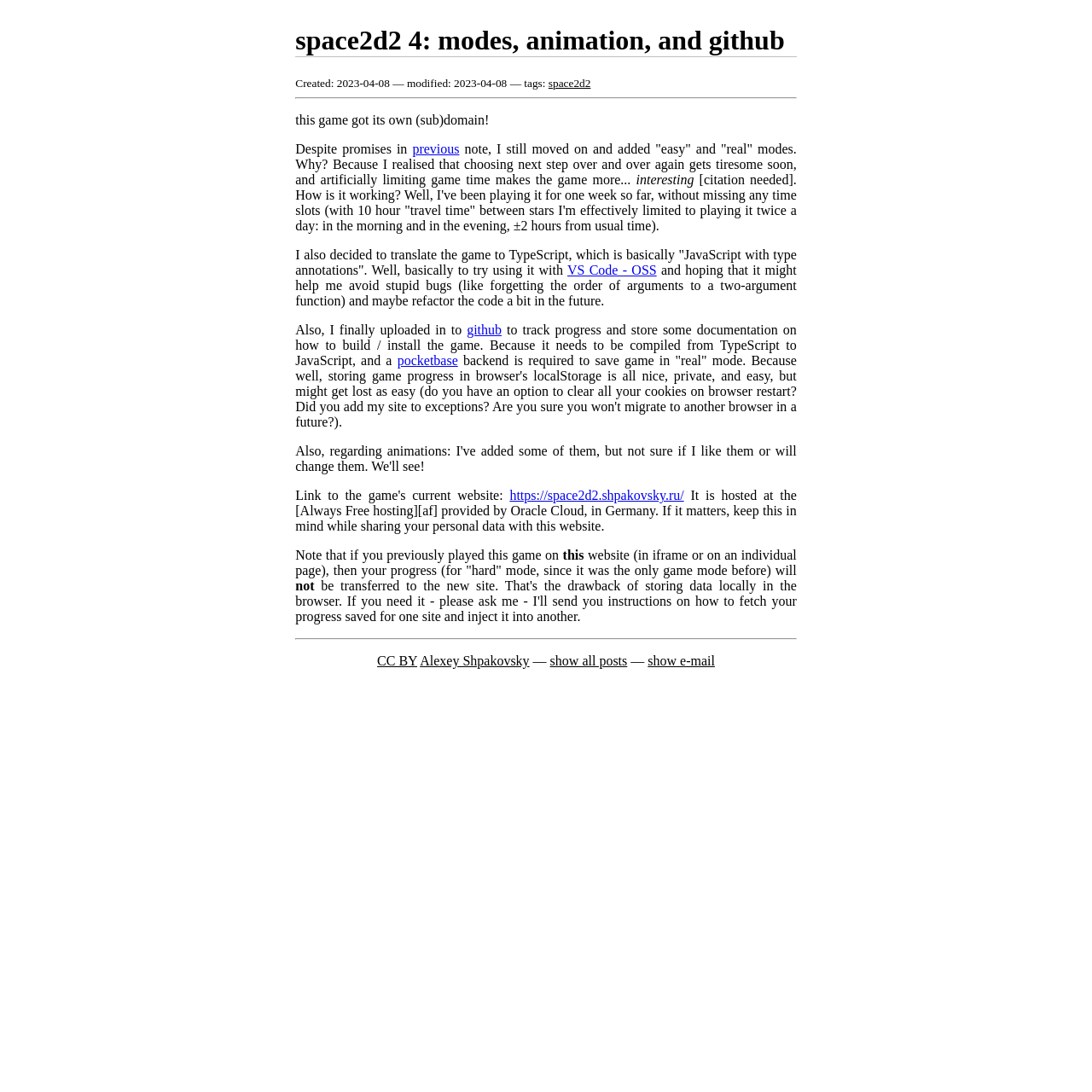From the element description: "github", extract the bounding box coordinates of the UI element. The coordinates should be expressed as four float numbers between 0 and 1, in the order [left, top, right, bottom].

[0.427, 0.295, 0.459, 0.309]